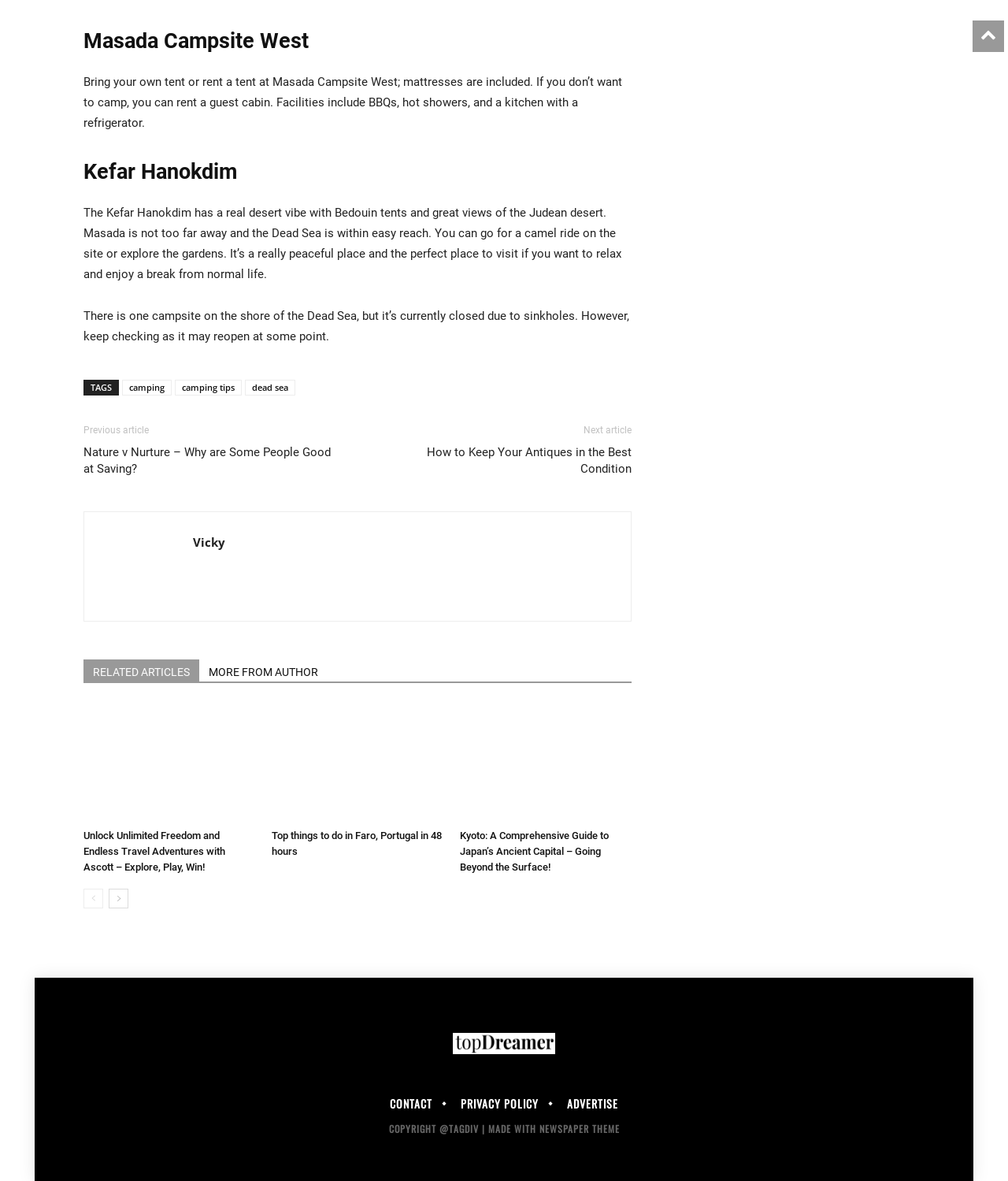Provide the bounding box coordinates of the HTML element described by the text: "camping".

[0.121, 0.321, 0.17, 0.335]